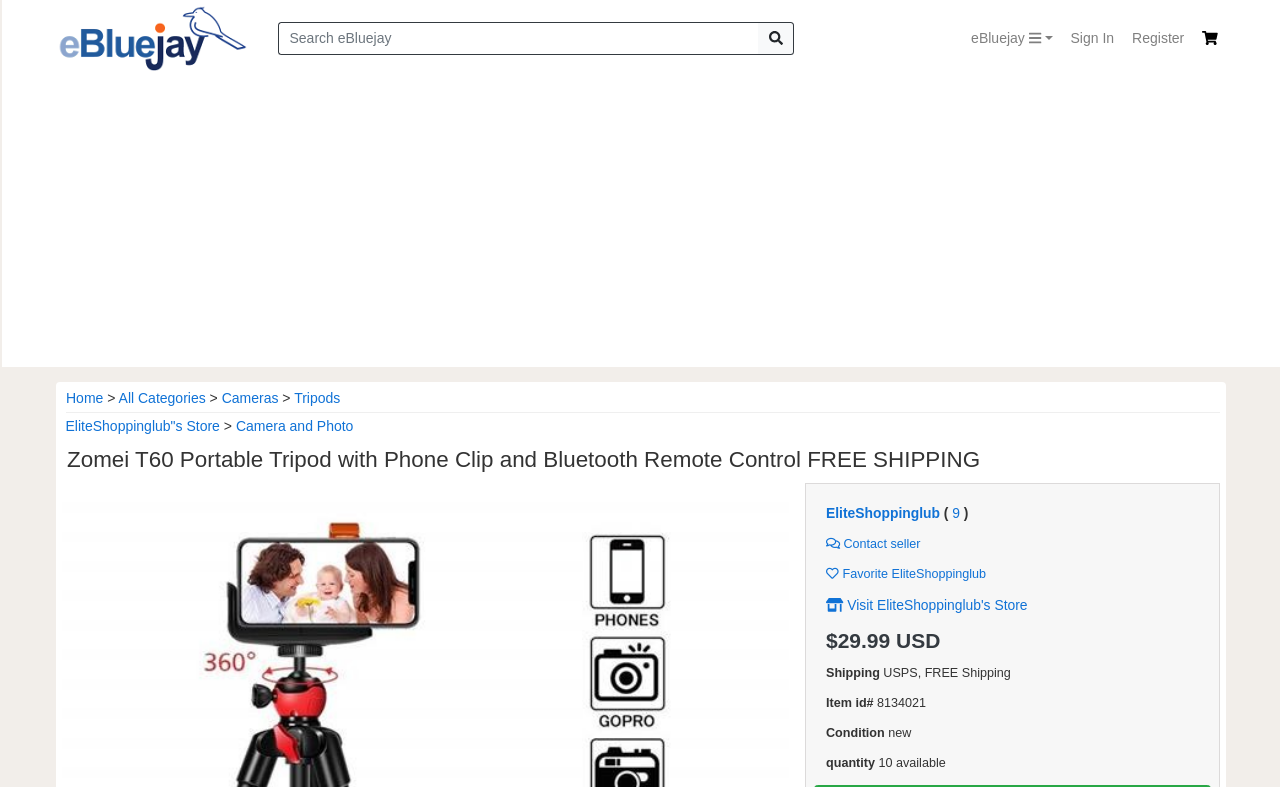Based on the image, please respond to the question with as much detail as possible:
What is the price of the Zomei T60 Portable Tripod?

I found the answer by looking at the section of the webpage that describes the product details, where there is a heading with the text '$29.99 USD'.